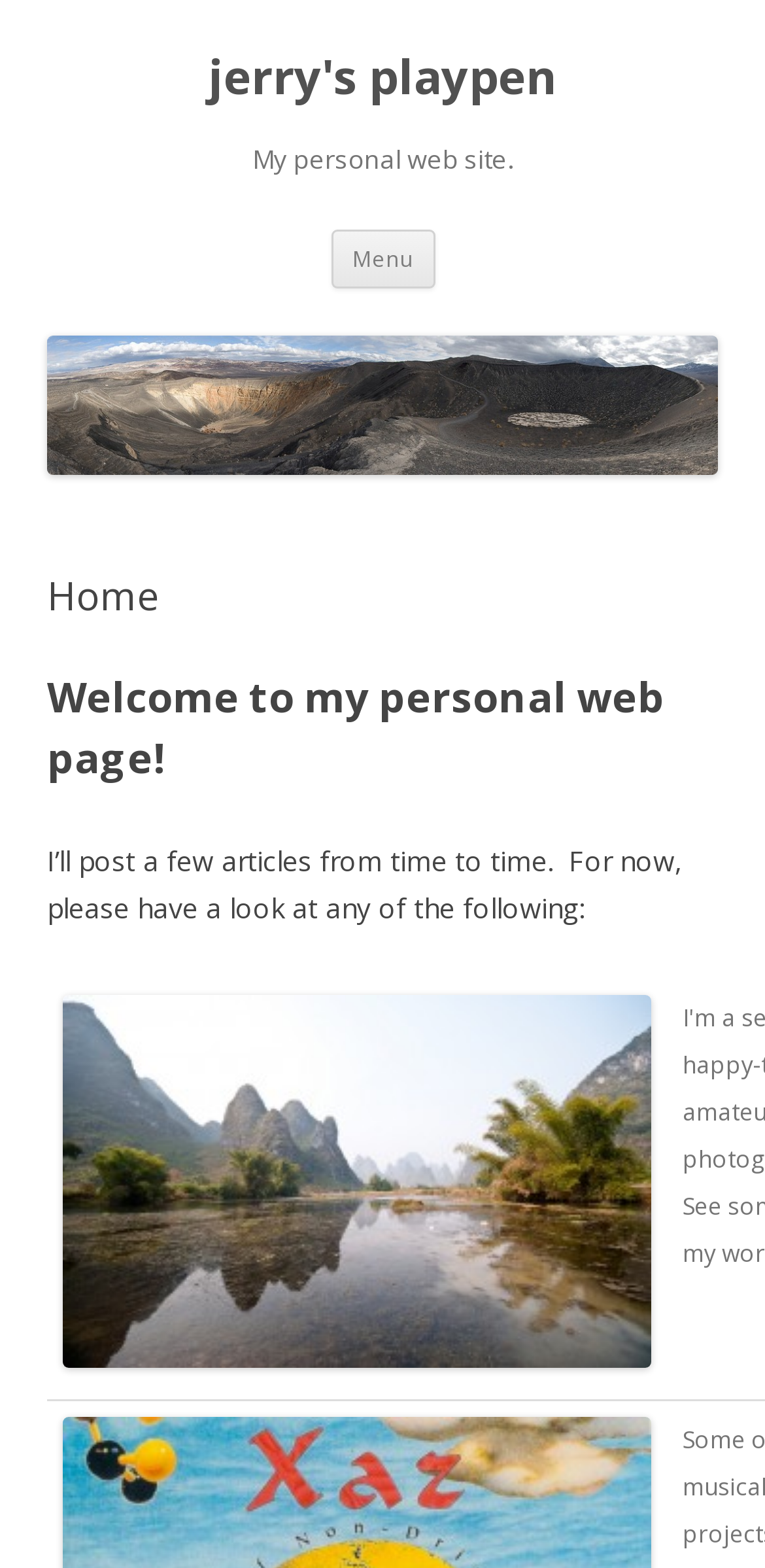Give the bounding box coordinates for this UI element: "Menu". The coordinates should be four float numbers between 0 and 1, arranged as [left, top, right, bottom].

[0.432, 0.146, 0.568, 0.183]